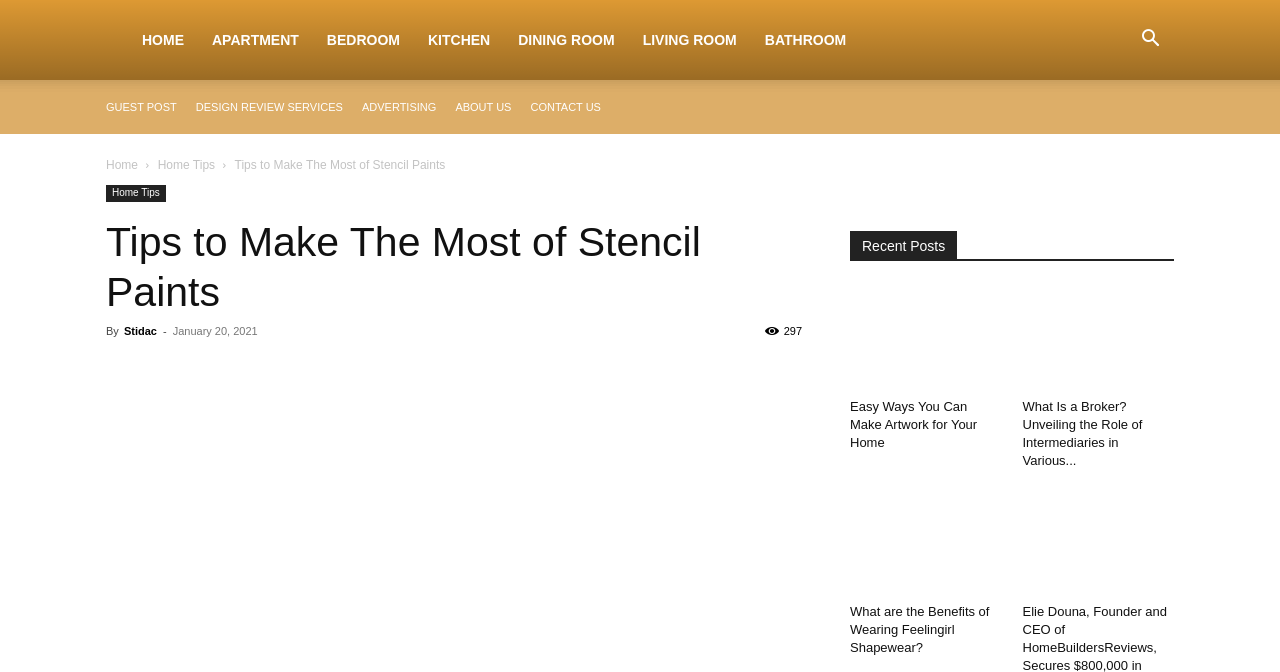Identify the bounding box coordinates for the element you need to click to achieve the following task: "Click on the 'CONTACT US' link". The coordinates must be four float values ranging from 0 to 1, formatted as [left, top, right, bottom].

[0.414, 0.15, 0.47, 0.168]